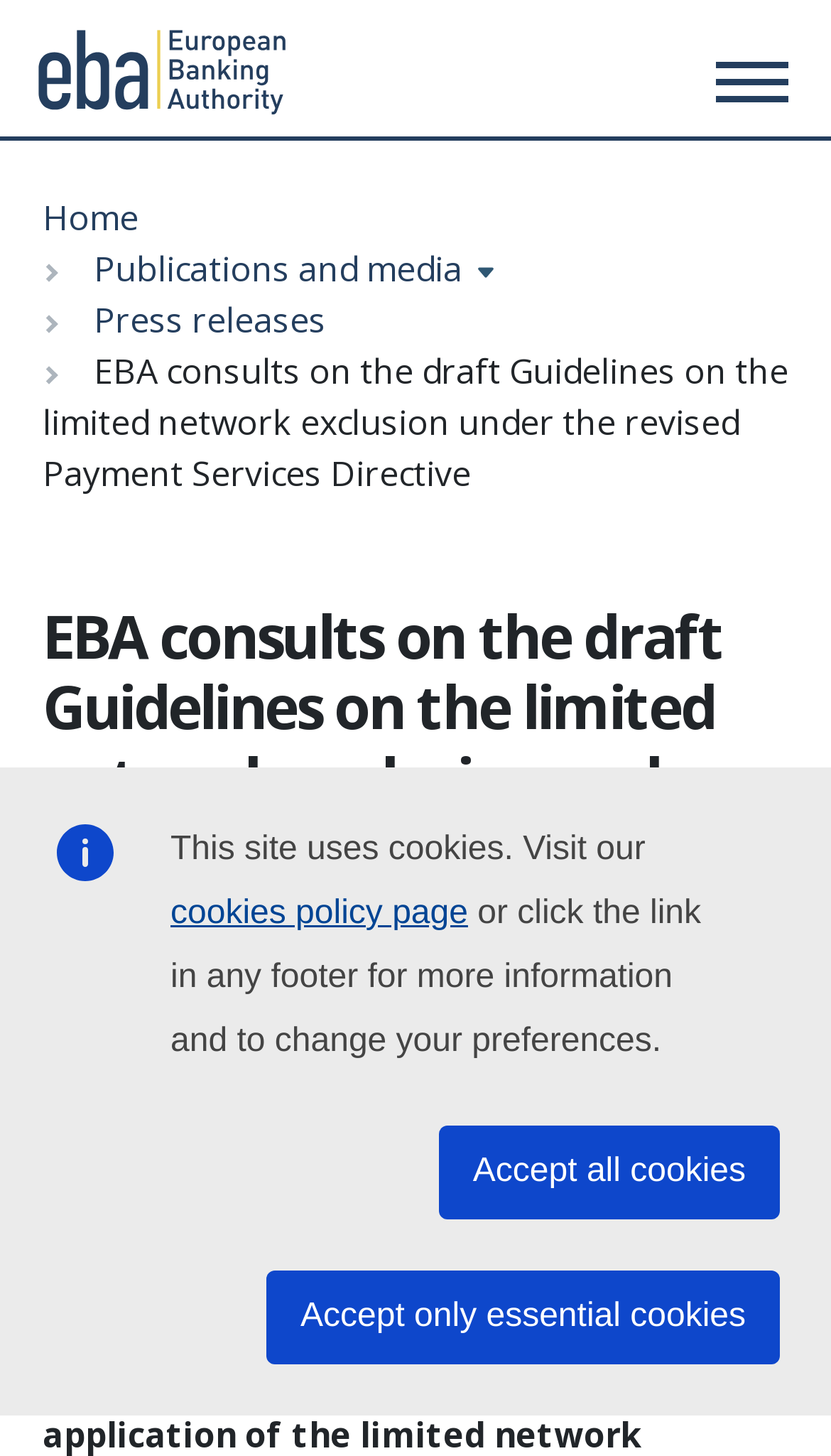Explain the webpage in detail, including its primary components.

The webpage is about the European Banking Authority (EBA) consulting on draft guidelines related to the revised Payment Services Directive. 

At the top of the page, there is a notification about the site using cookies, with a link to the cookies policy page and an option to accept all cookies or only essential cookies. 

On the top-left corner, there is the European Banking Authority logo, which is also a link. Next to it, there is a main menu toggler button that expands to a navigation panel when clicked. 

Below the logo, there is a breadcrumb navigation section that shows the current page's location within the site's hierarchy. It starts with a "Home" link, followed by a "Publications and media" button that has a dropdown menu, and then a "Press releases" link. The current page's title, "EBA consults on the draft Guidelines on the limited network exclusion under the revised Payment Services Directive", is displayed prominently in this section. 

Further down, there is a heading with the same title as the page, followed by a news section that displays the category "News" and the date "15 July 2021". 

There is also a "Skip to main content" link at the top of the page, allowing users to bypass the navigation and cookie notification sections.